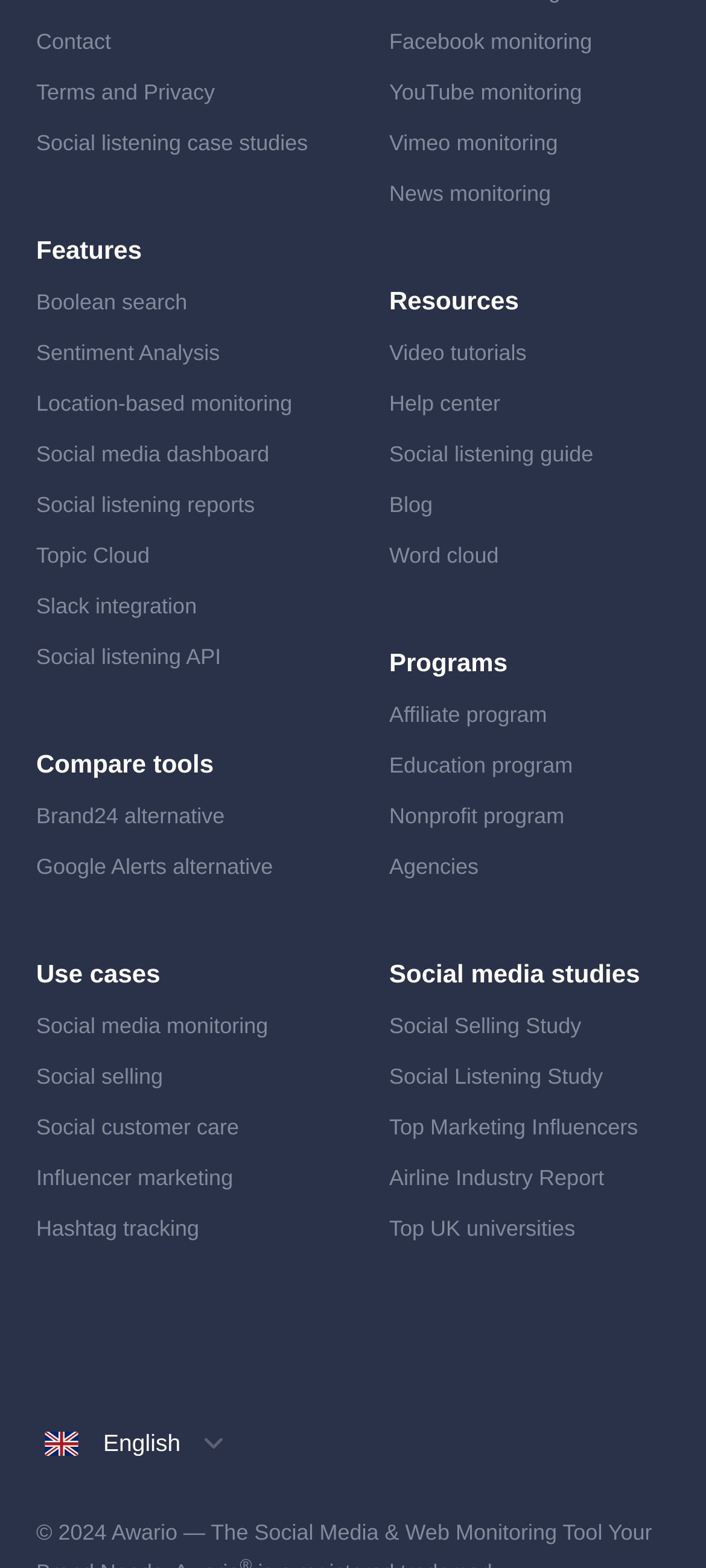Based on the image, please respond to the question with as much detail as possible:
How many image elements are there in the language selection button?

I examined the language selection button and found two image elements inside it, which are used to represent the language options.